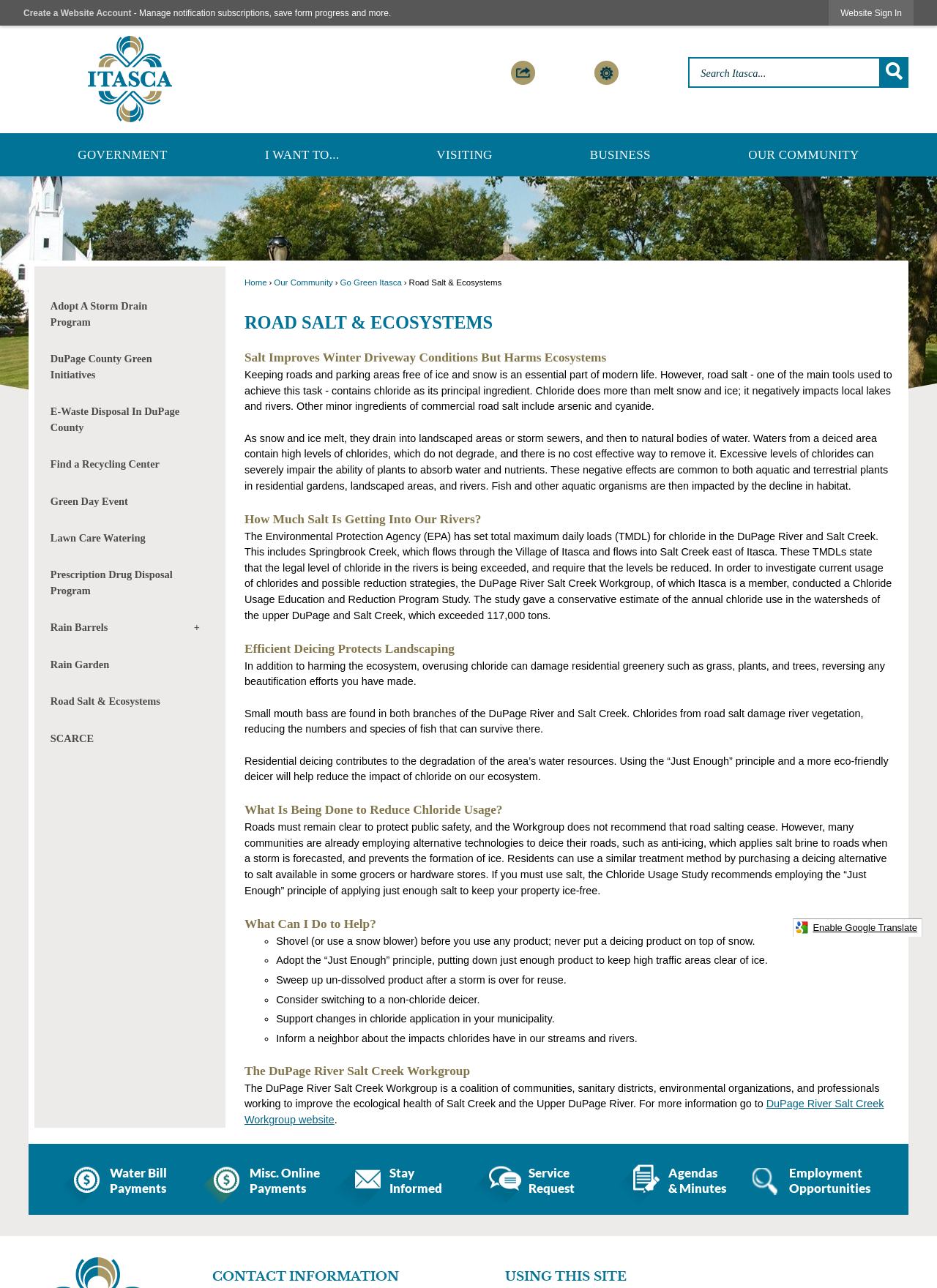With reference to the image, please provide a detailed answer to the following question: What is the purpose of the Chloride Usage Education and Reduction Program Study?

The Chloride Usage Education and Reduction Program Study was conducted to investigate current usage of chlorides and possible reduction strategies in the watersheds of the upper DuPage and Salt Creek. The study aimed to provide a better understanding of the impact of road salt on local ecosystems and identify ways to reduce its negative effects.